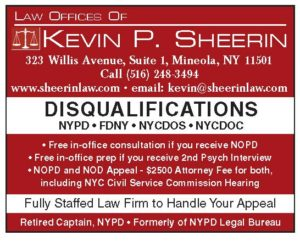What is the background of Kevin P. Sheerin?
Based on the image, please offer an in-depth response to the question.

According to the advertisement, Kevin P. Sheerin is described as a retired captain from the NYPD and formerly associated with the NYPD Legal Bureau, indicating his background and experience in the field.